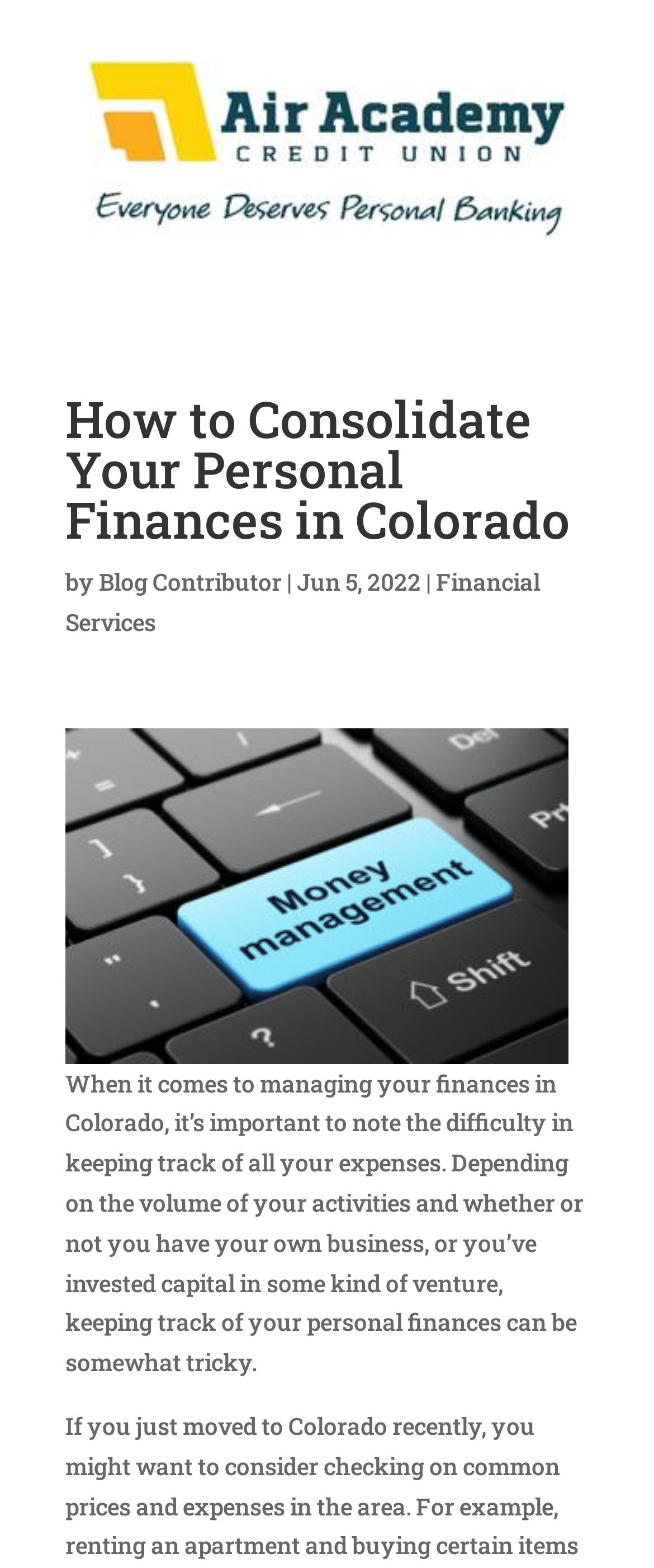Summarize the webpage in an elaborate manner.

The webpage is about consolidating personal finances in Colorado. At the top, there is a large image that spans most of the width of the page. Below the image, there is a heading that reads "How to Consolidate Your Personal Finances in Colorado" which is centered on the page. 

To the right of the heading, there is a byline that includes the text "by" followed by a link to the "Blog Contributor". This is separated from the heading by a vertical bar. The byline is followed by the date "Jun 5, 2022". 

On the same line as the byline, there is a link to "Financial Services" located to the right of the date. Below the heading and byline section, there is another image that takes up most of the width of the page. This image is described as "credit union near me in Littleton". 

Below the second image, there is a block of text that summarizes the importance of managing personal finances in Colorado, highlighting the challenges of keeping track of expenses, especially for those with businesses or investments.